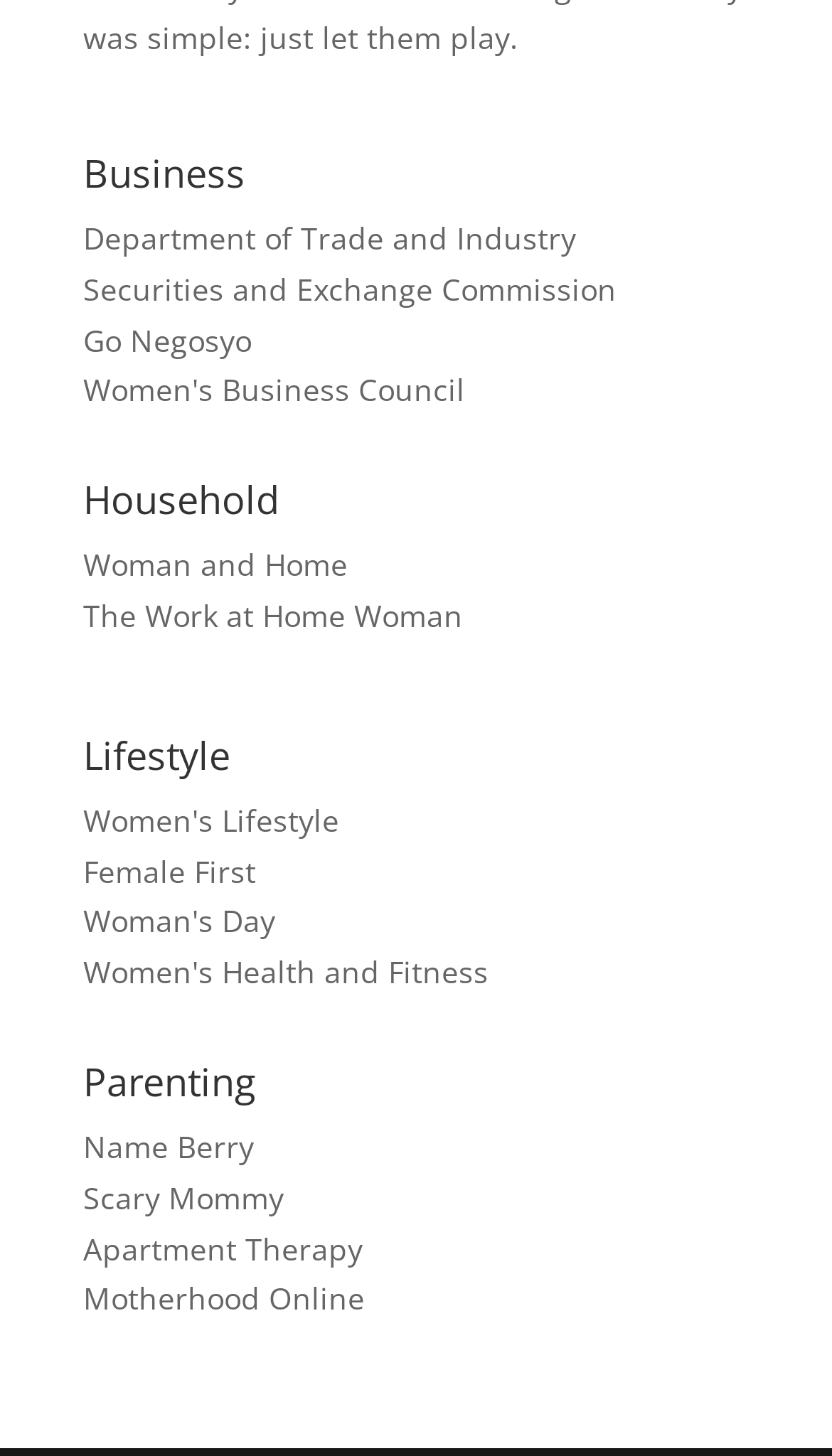Please find the bounding box coordinates in the format (top-left x, top-left y, bottom-right x, bottom-right y) for the given element description. Ensure the coordinates are floating point numbers between 0 and 1. Description: Go Negosyo

[0.1, 0.219, 0.303, 0.247]